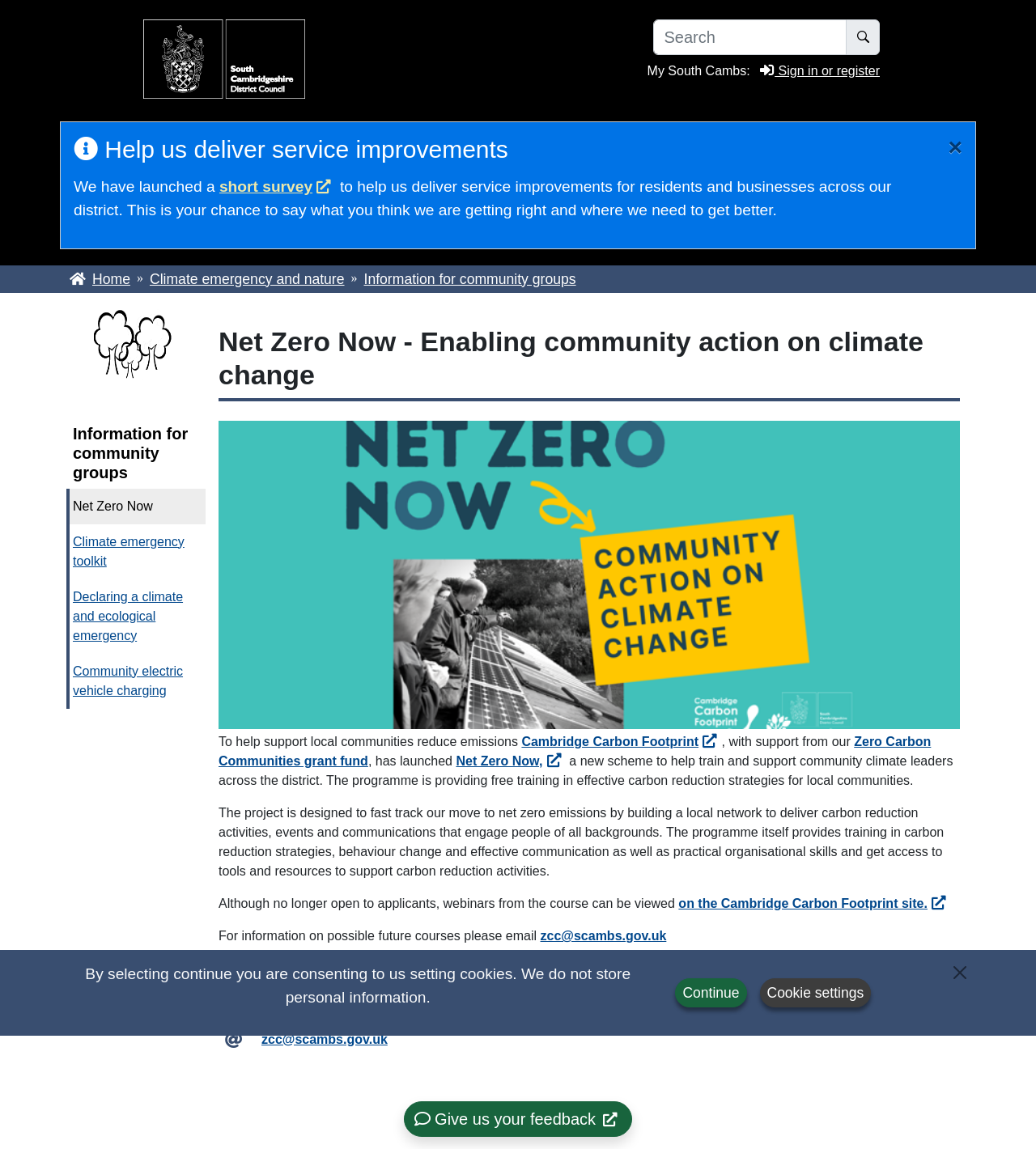Please identify the bounding box coordinates of the area that needs to be clicked to fulfill the following instruction: "Give us feedback."

[0.389, 0.958, 0.61, 0.989]